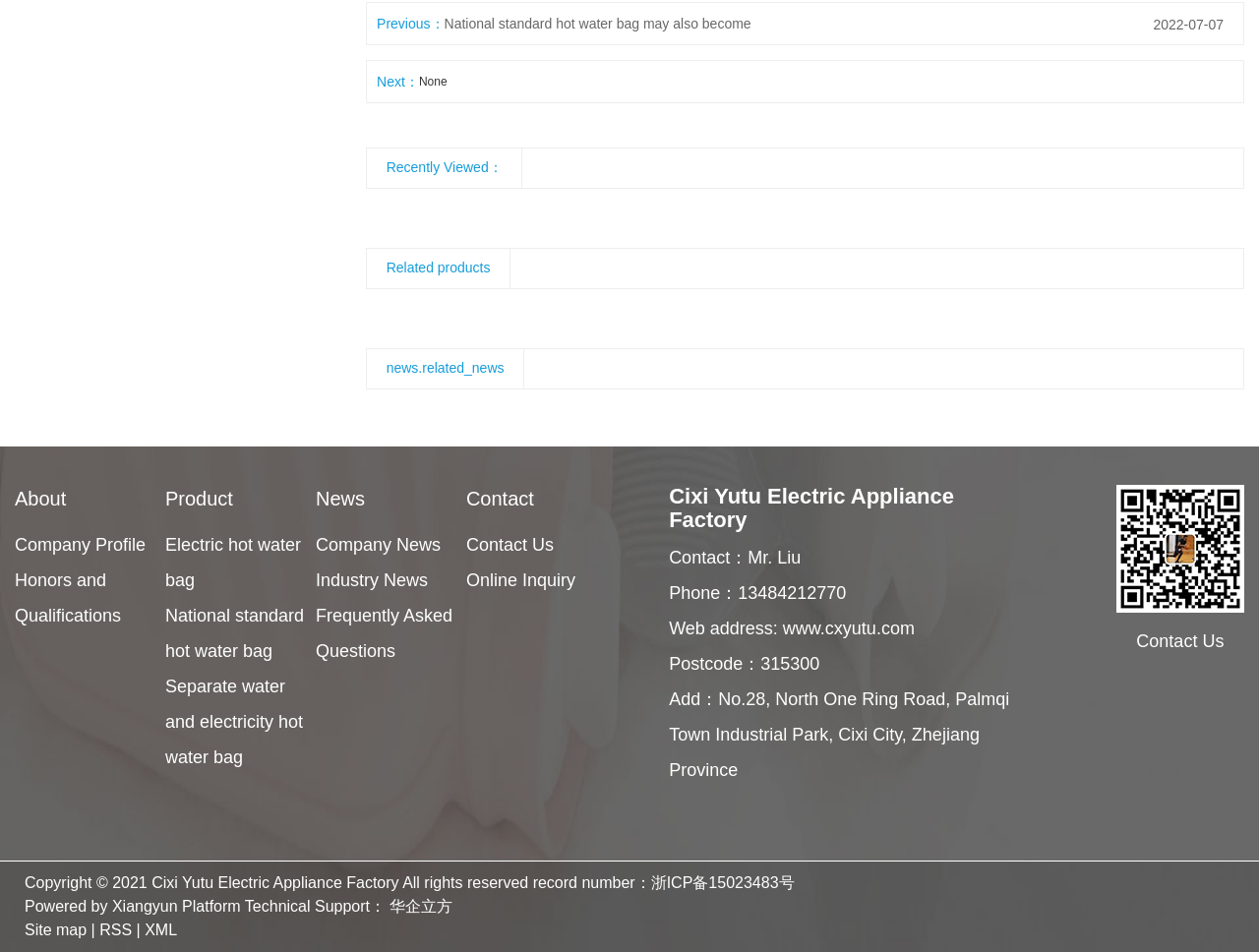Please locate the bounding box coordinates of the element that should be clicked to achieve the given instruction: "Visit the website".

[0.531, 0.65, 0.726, 0.671]